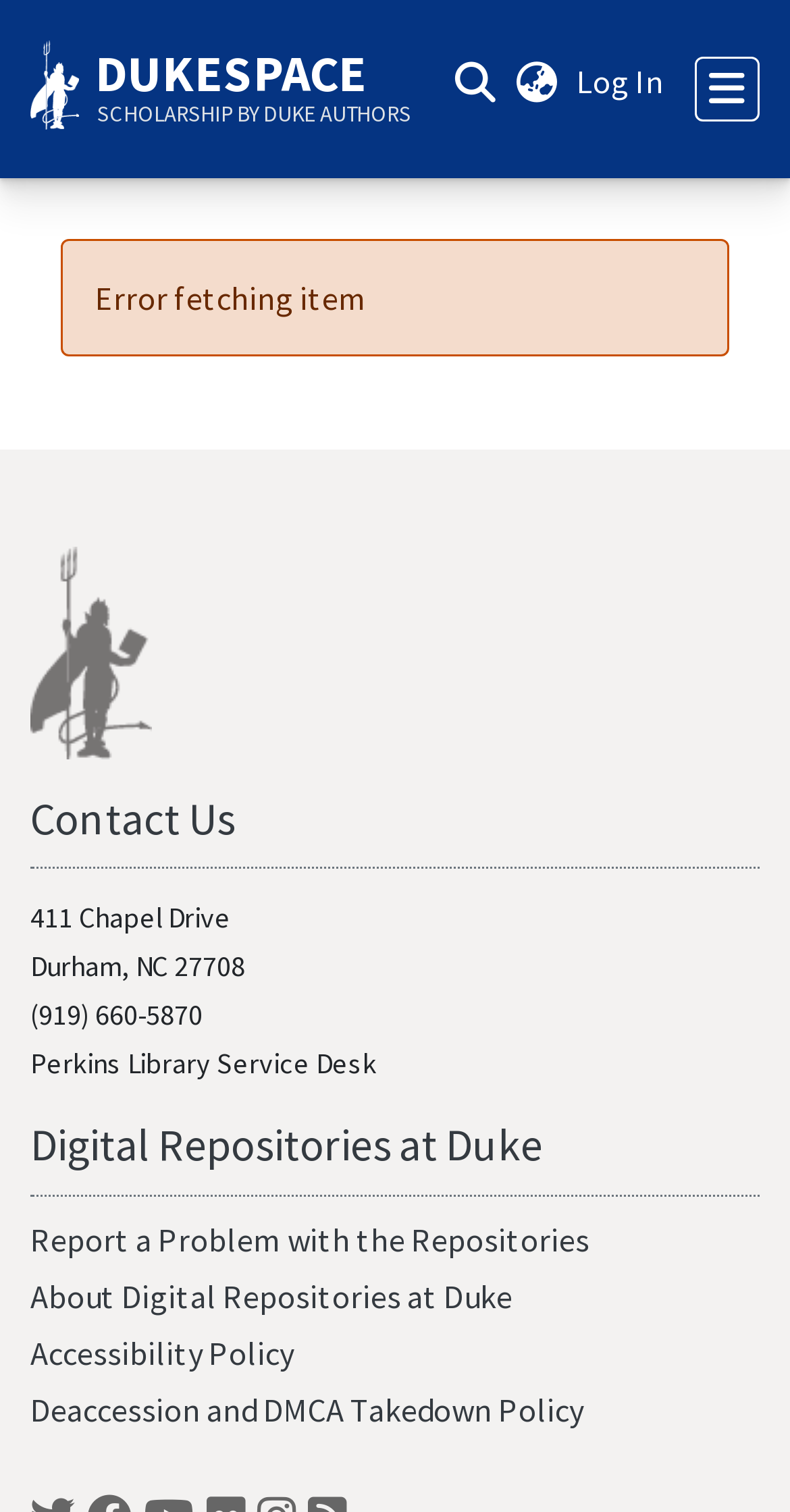Find the UI element described as: "Browse" and predict its bounding box coordinates. Ensure the coordinates are four float numbers between 0 and 1, [left, top, right, bottom].

[0.041, 0.185, 0.959, 0.253]